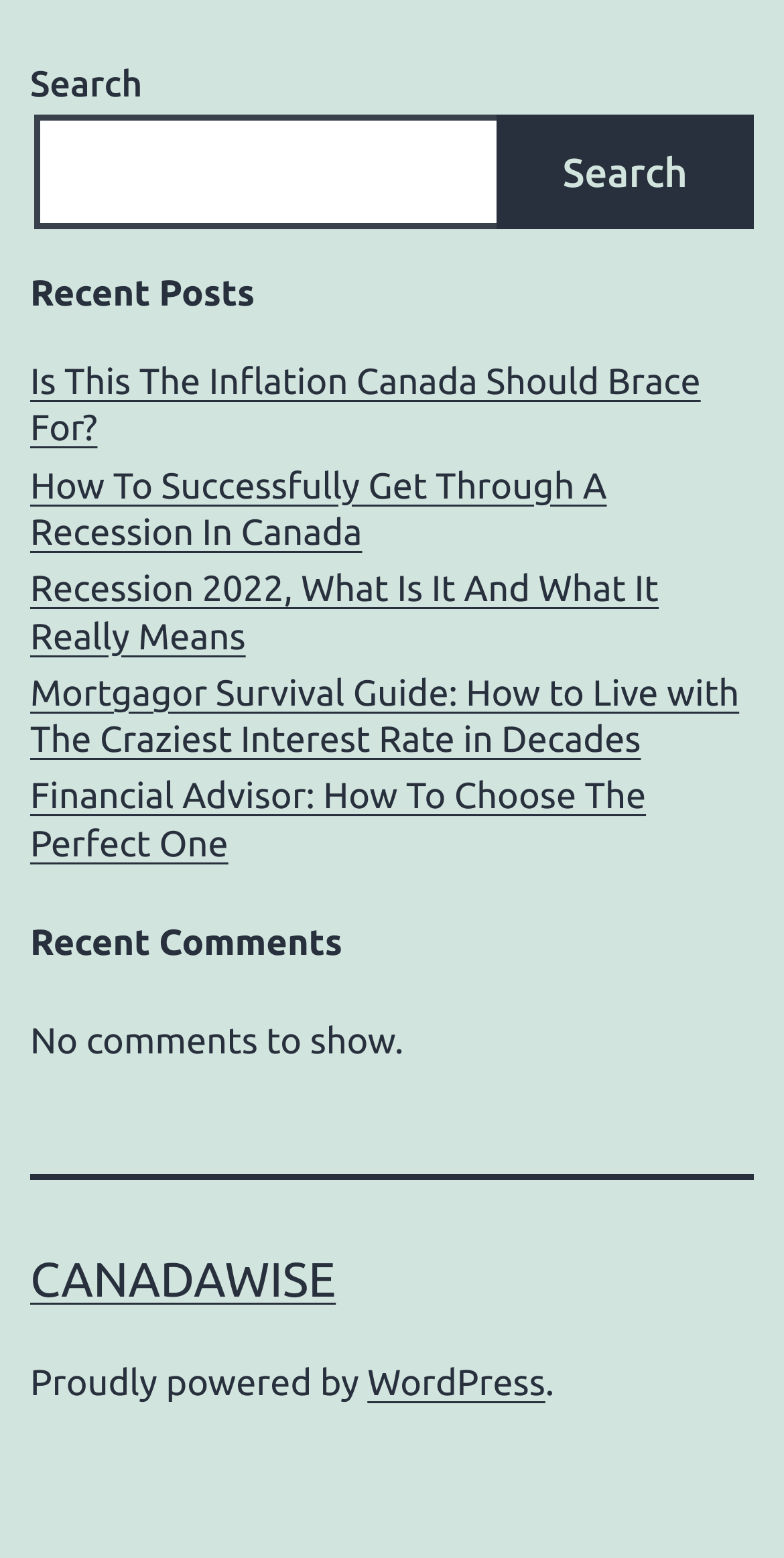Show the bounding box coordinates for the element that needs to be clicked to execute the following instruction: "Click on 'Recent Posts' heading". Provide the coordinates in the form of four float numbers between 0 and 1, i.e., [left, top, right, bottom].

[0.038, 0.173, 0.962, 0.205]